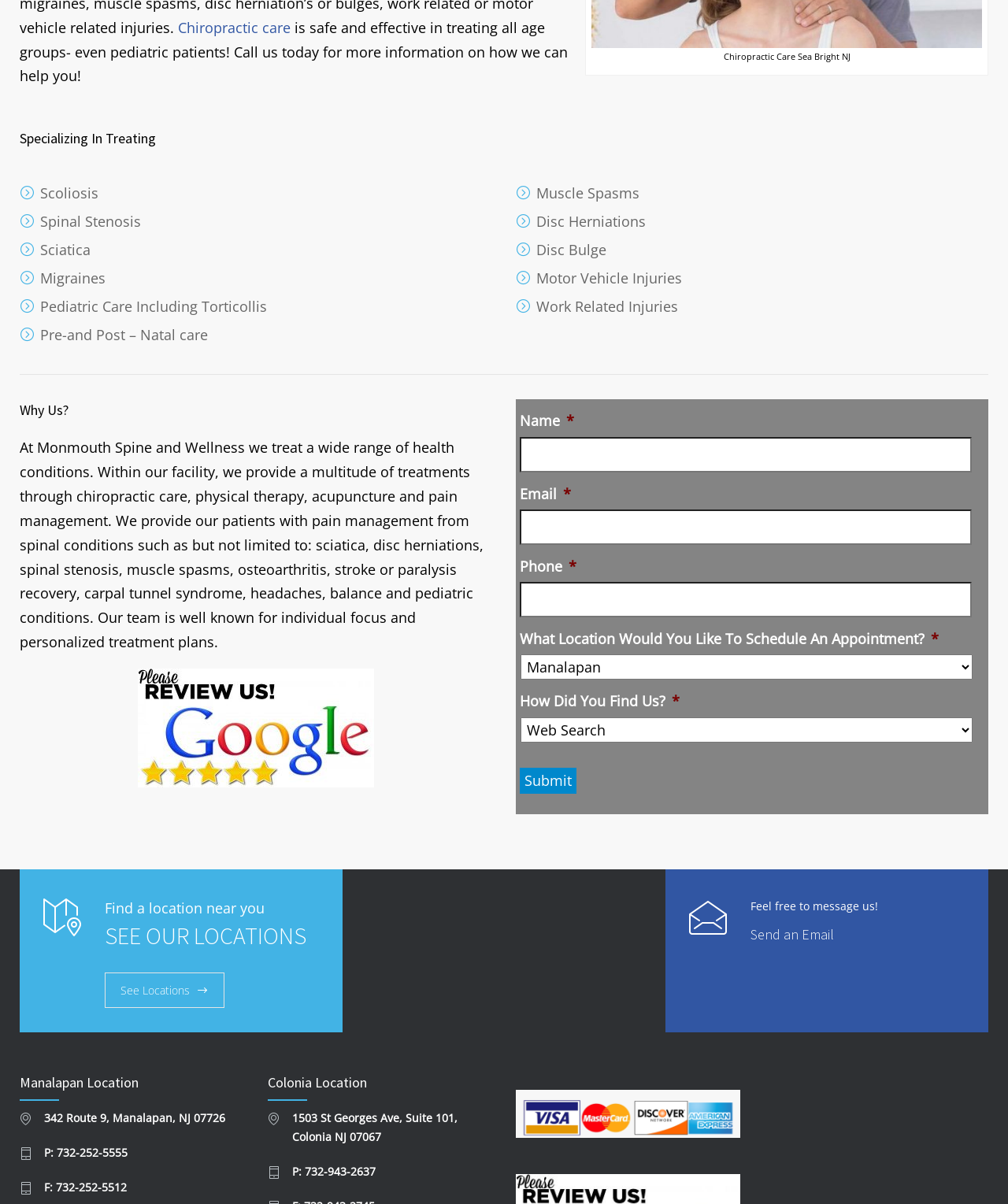Please find the bounding box coordinates in the format (top-left x, top-left y, bottom-right x, bottom-right y) for the given element description. Ensure the coordinates are floating point numbers between 0 and 1. Description: See Locations

[0.104, 0.808, 0.223, 0.837]